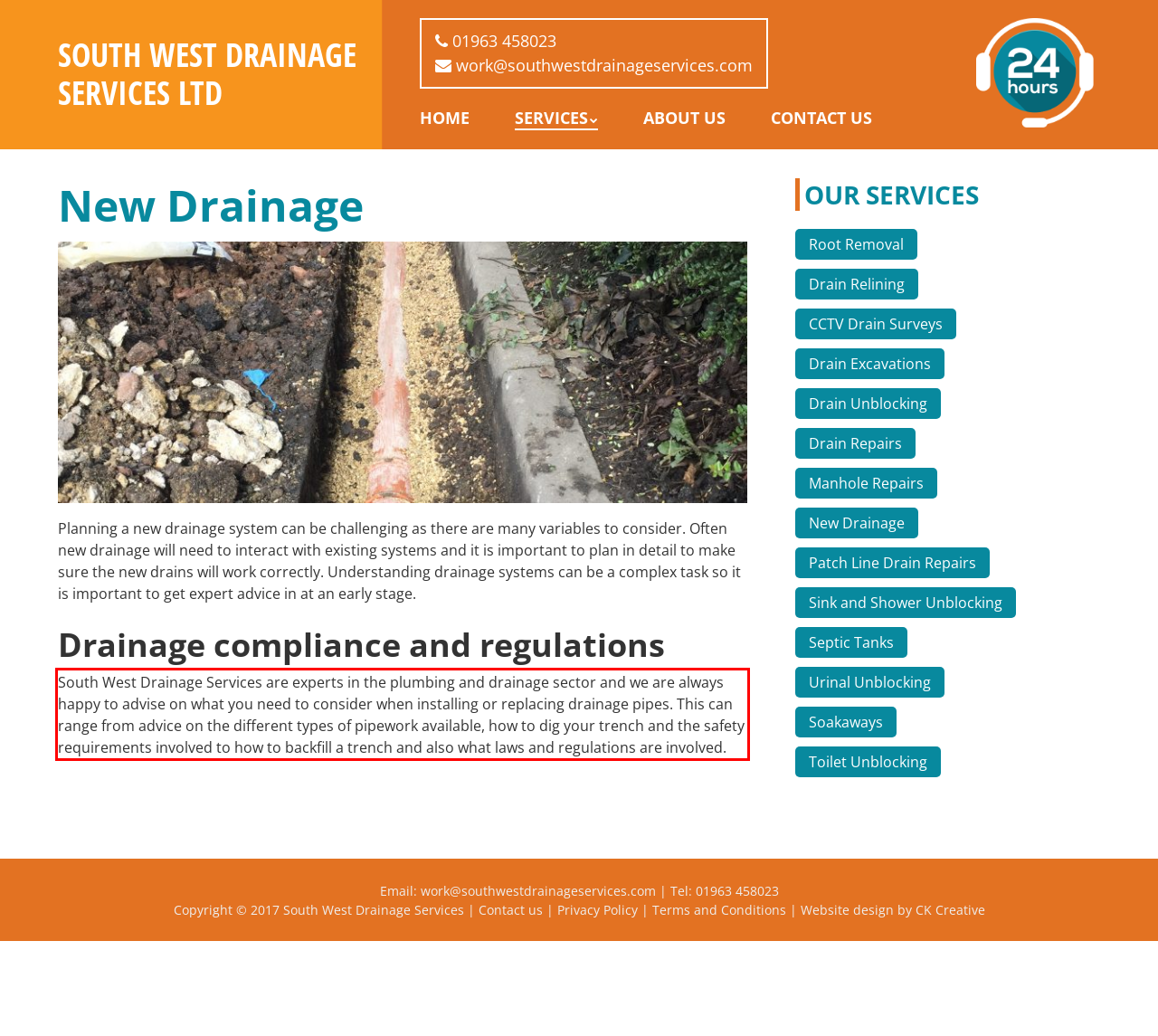There is a UI element on the webpage screenshot marked by a red bounding box. Extract and generate the text content from within this red box.

South West Drainage Services are experts in the plumbing and drainage sector and we are always happy to advise on what you need to consider when installing or replacing drainage pipes. This can range from advice on the different types of pipework available, how to dig your trench and the safety requirements involved to how to backfill a trench and also what laws and regulations are involved.